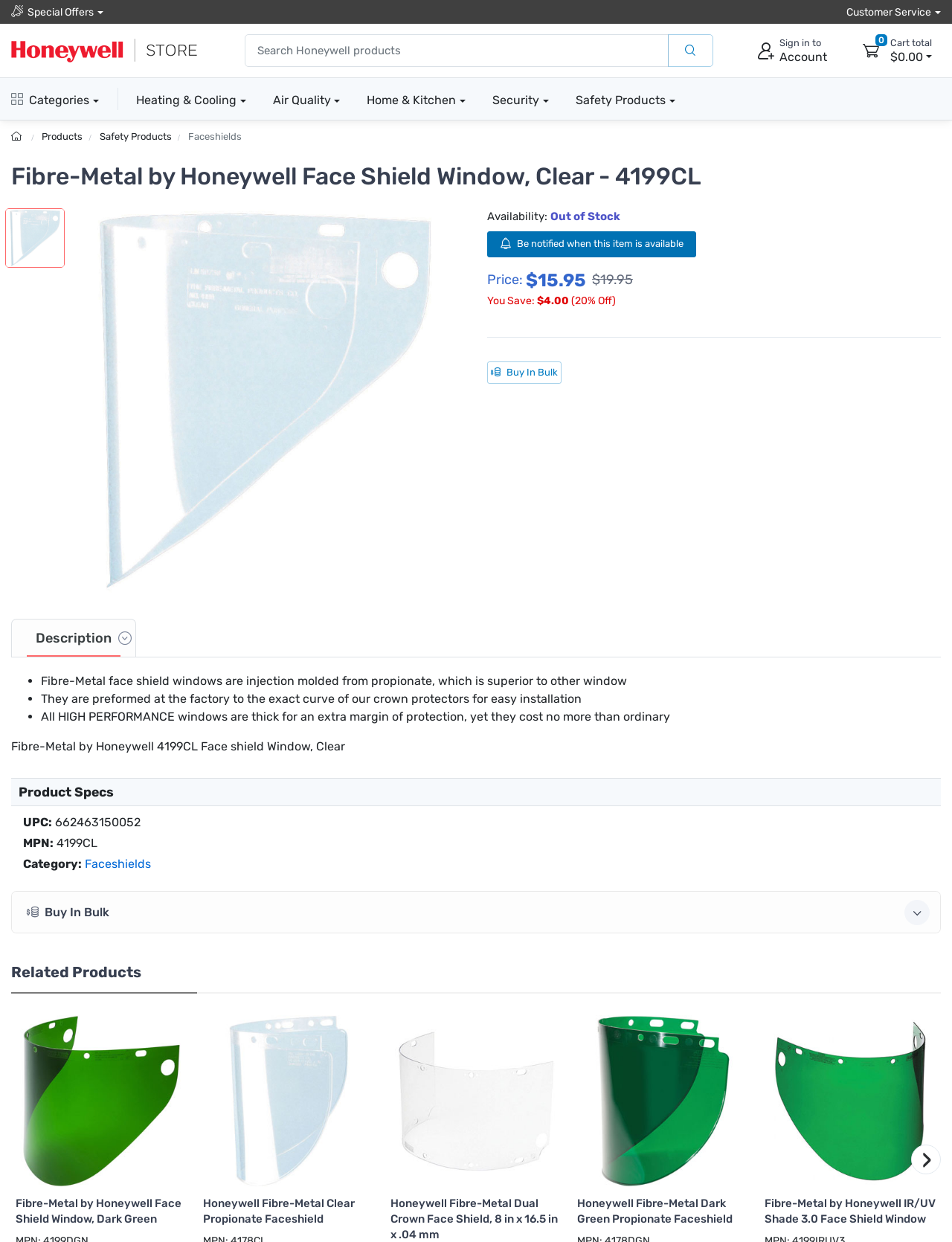Provide a short, one-word or phrase answer to the question below:
What is the purpose of the 'Be notified when this item is available' button?

To notify when item is available